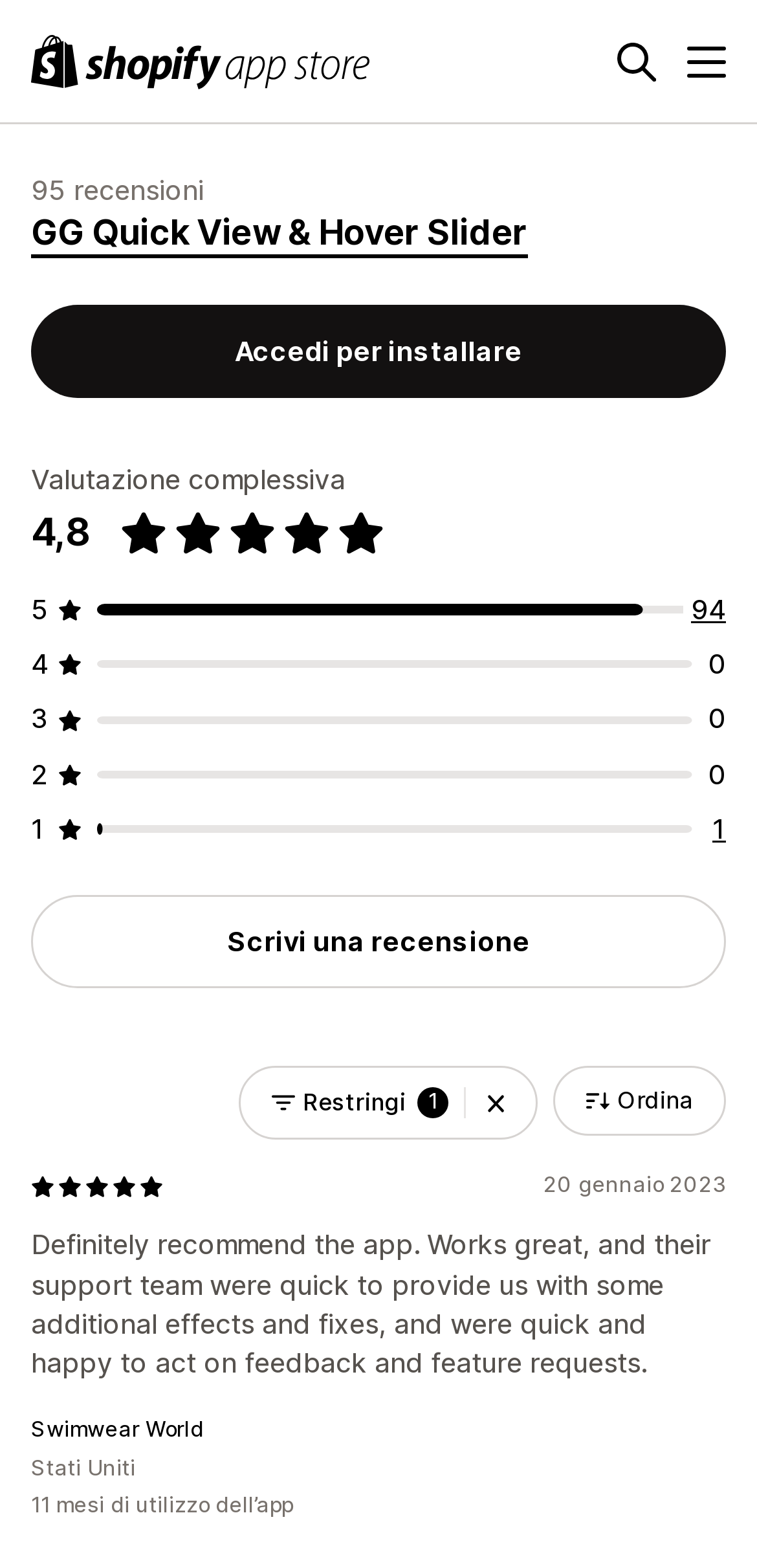Articulate a complete and detailed caption of the webpage elements.

The webpage appears to be a product page for a Shopify app called "GG Quick View & Hover Slider" on the Shopify App Store. At the top left corner, there is a Shopify App Store logo, which is a clickable link. Next to it, there is a search button with a magnifying glass icon. On the top right corner, there is a menu button.

Below the top navigation bar, there is a heading that displays the app's name, "GG Quick View & Hover Slider", with a rating of 4.8 out of 5 stars. The rating is accompanied by a review count of 95 reviews. There is a button to access the app for installation.

Further down, there is a section that displays a review from a user, "Swimwear World", who has been using the app for 11 months. The review is dated January 20, 2023, and it praises the app's functionality and the support team's responsiveness.

On the right side of the review, there is a filter section with a combobox and a button to reset filters. Above the filter section, there is a link to view all 94 reviews.

The page also features a 5-star rating icon, with each star represented by a separate image.